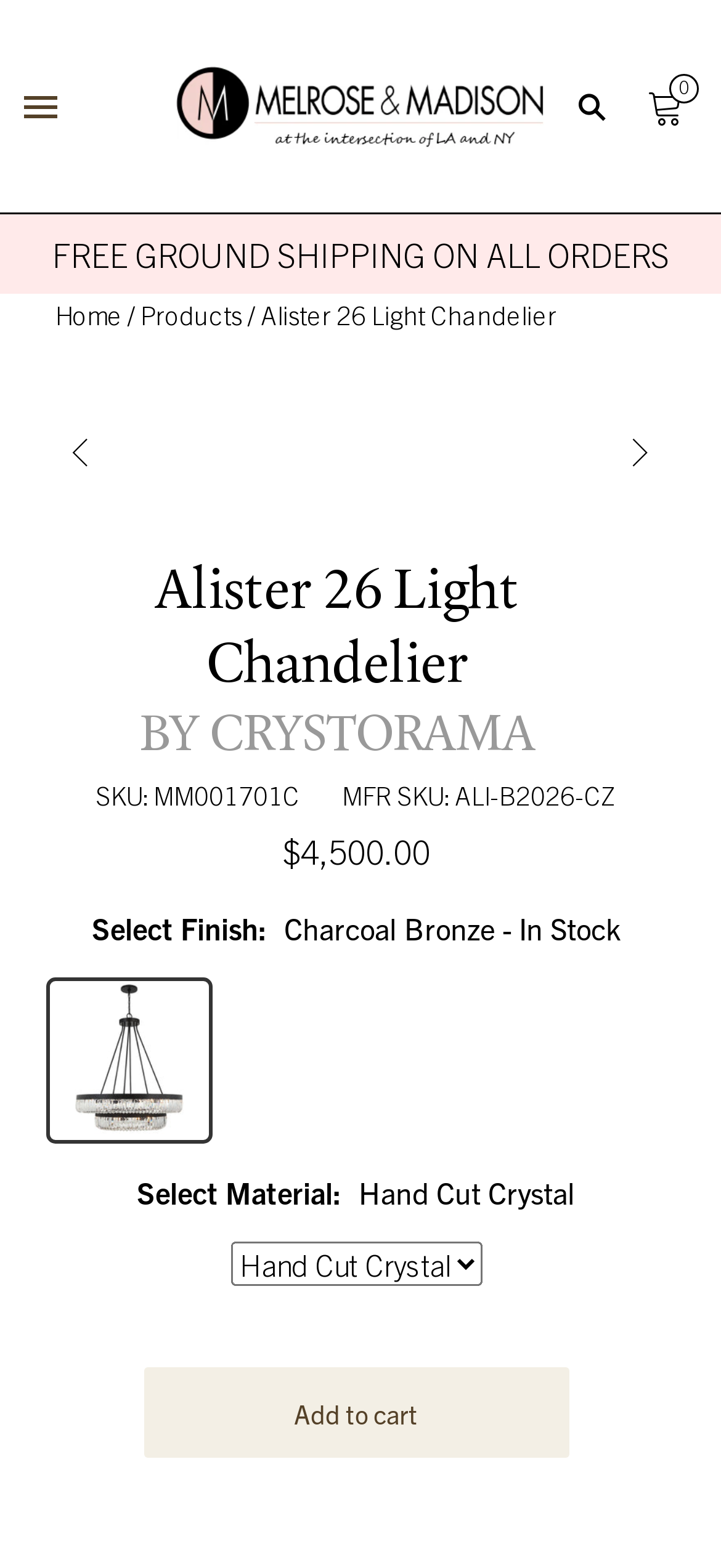Give the bounding box coordinates for this UI element: "name="q" placeholder="Search"". The coordinates should be four float numbers between 0 and 1, arranged as [left, top, right, bottom].

[0.769, 0.045, 0.897, 0.09]